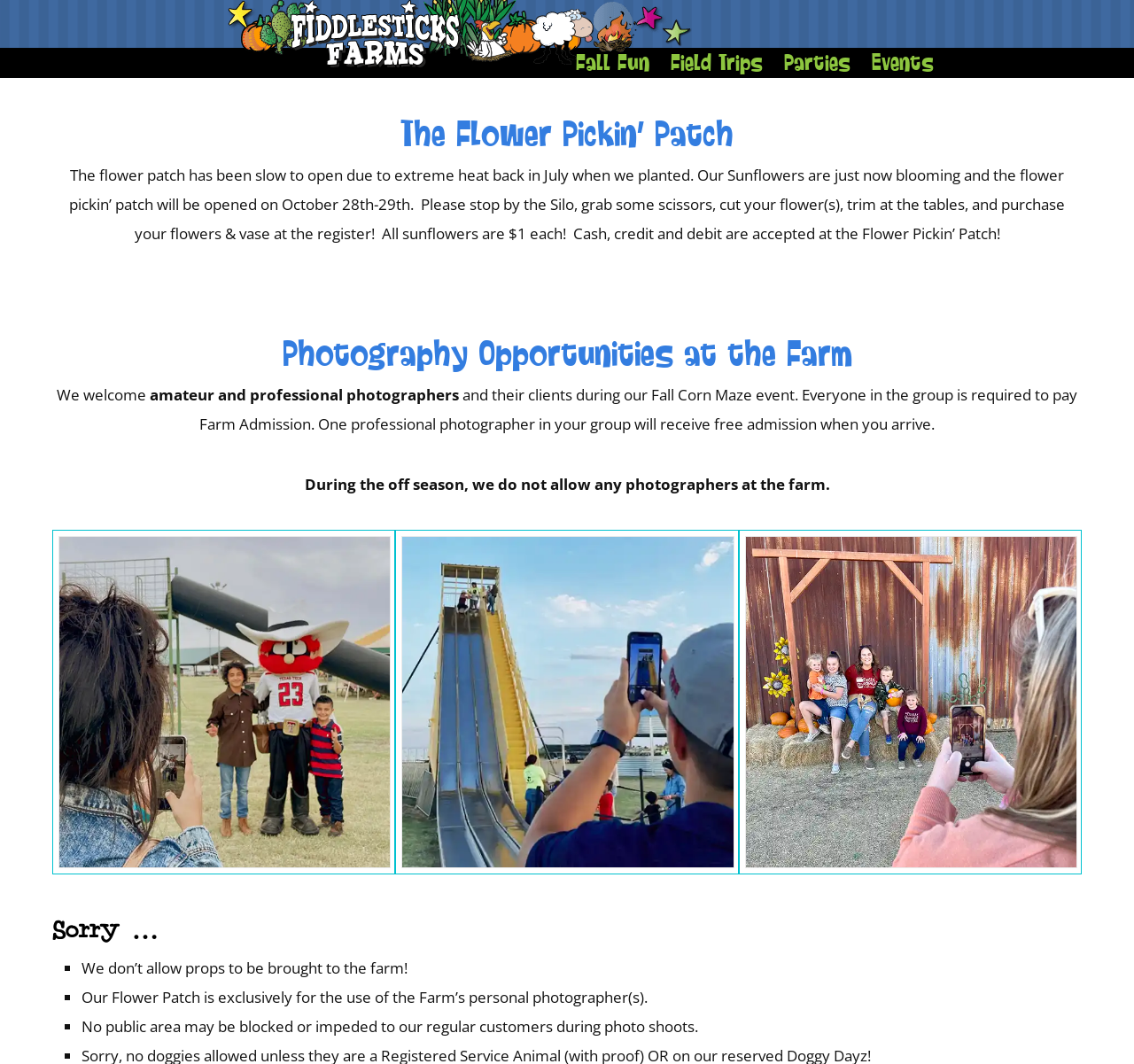Please give a one-word or short phrase response to the following question: 
What is the name of the farm?

Fiddlesticks Farms